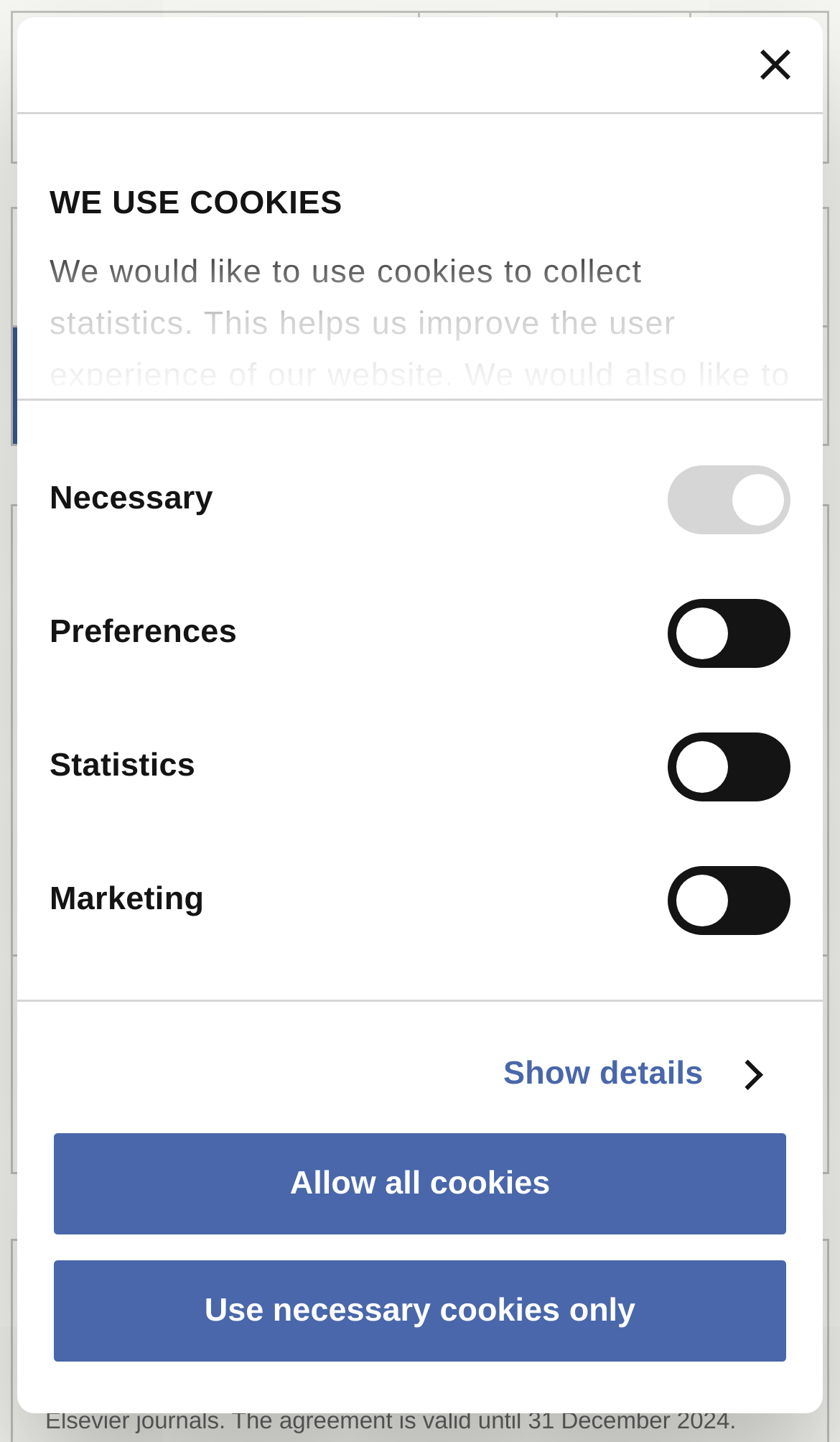Please specify the bounding box coordinates of the region to click in order to perform the following instruction: "Click the 'Use necessary cookies only' button".

[0.059, 0.87, 0.941, 0.946]